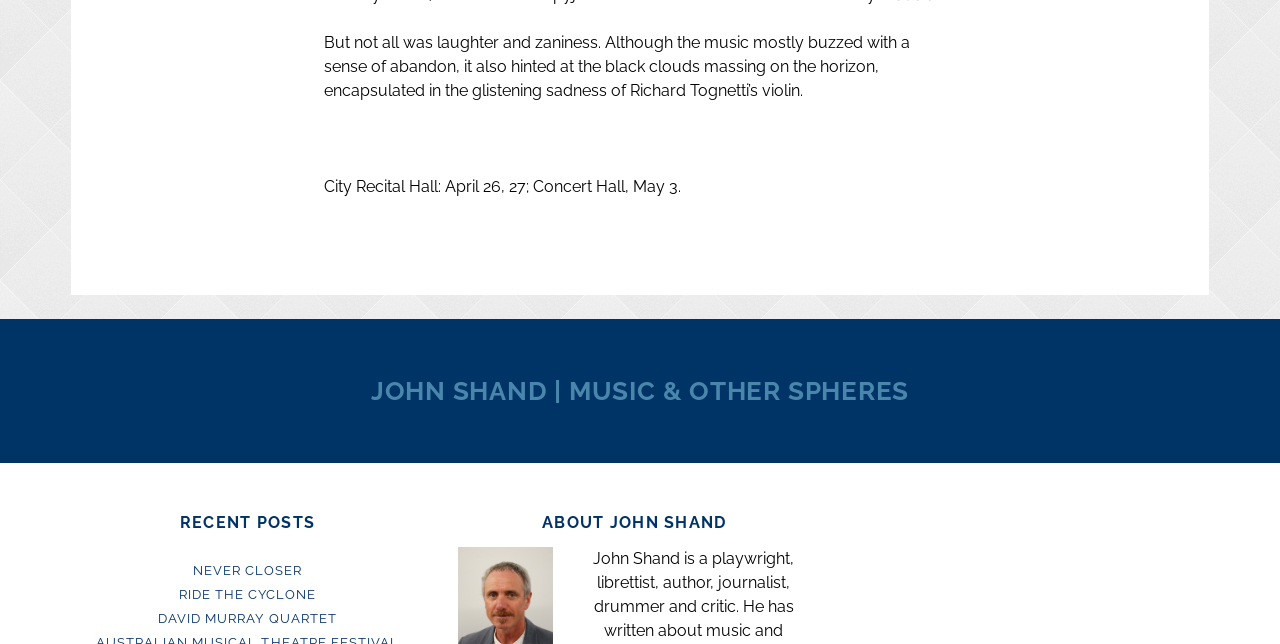Based on the image, provide a detailed and complete answer to the question: 
What is the main topic of the article?

The main topic of the article is music, as indicated by the text 'Although the music mostly buzzed with a sense of abandon...' and the mention of Richard Tognetti's violin.